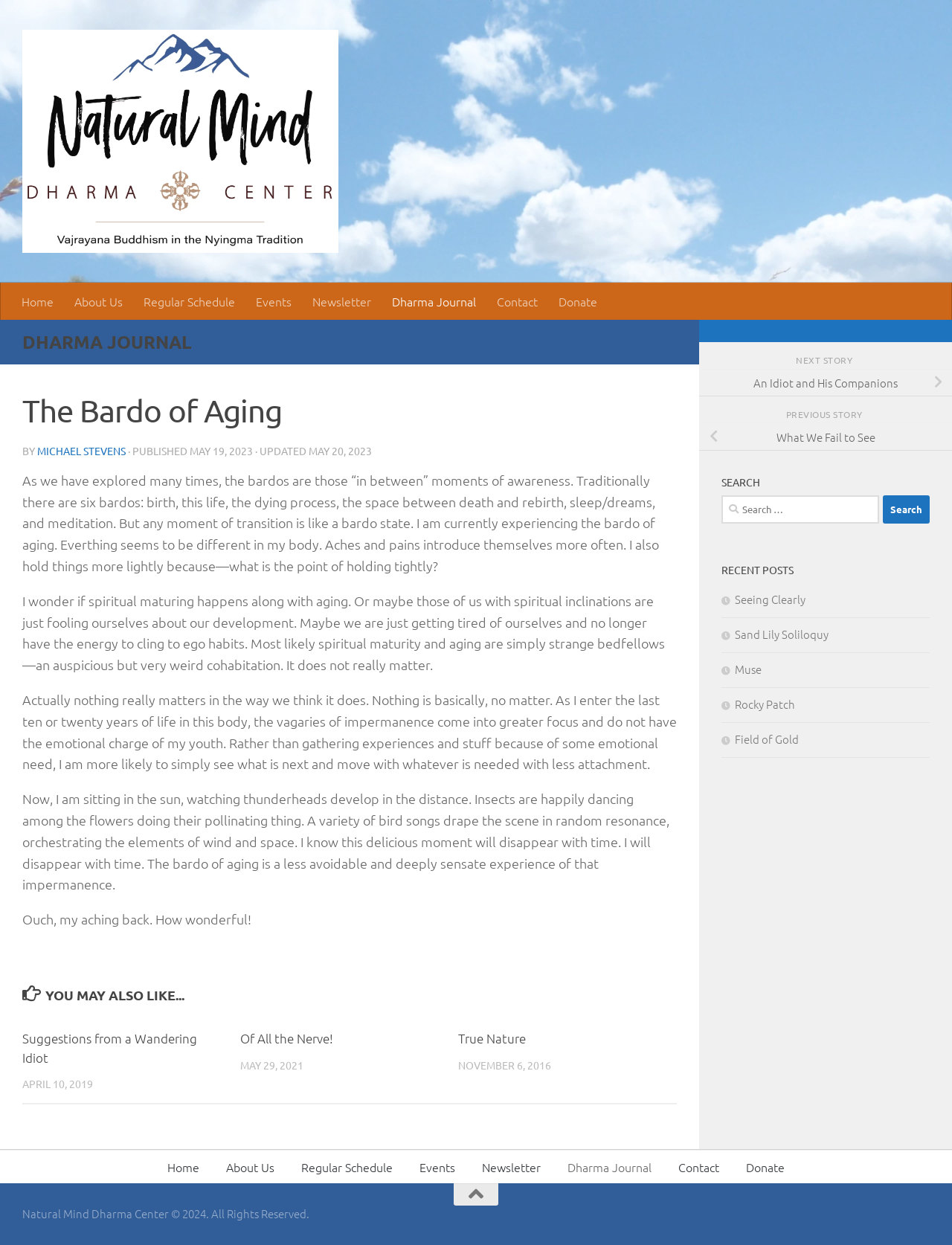Your task is to extract the text of the main heading from the webpage.

The Bardo of Aging